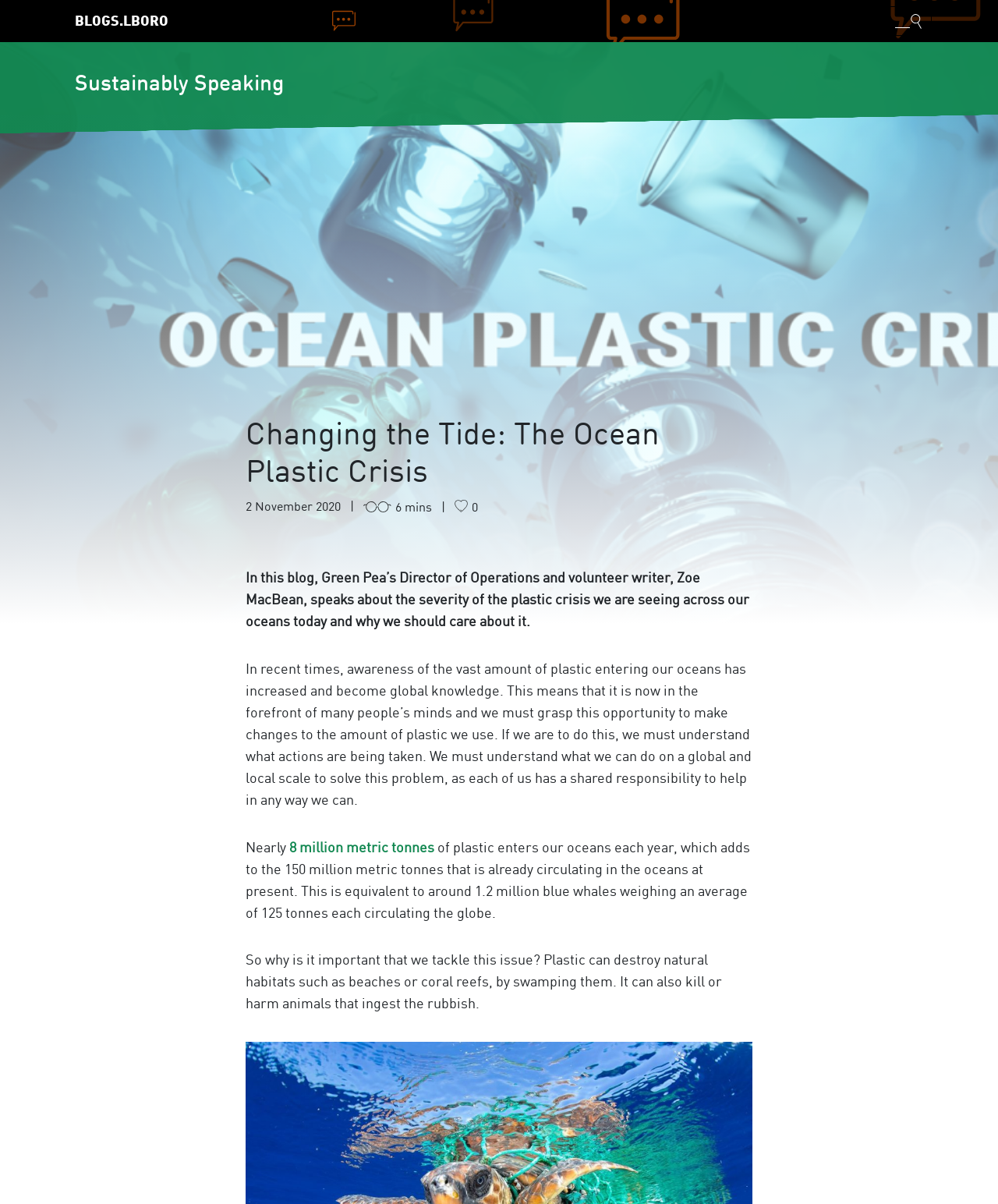Provide a brief response to the question below using a single word or phrase: 
How much plastic enters our oceans each year?

8 million metric tonnes